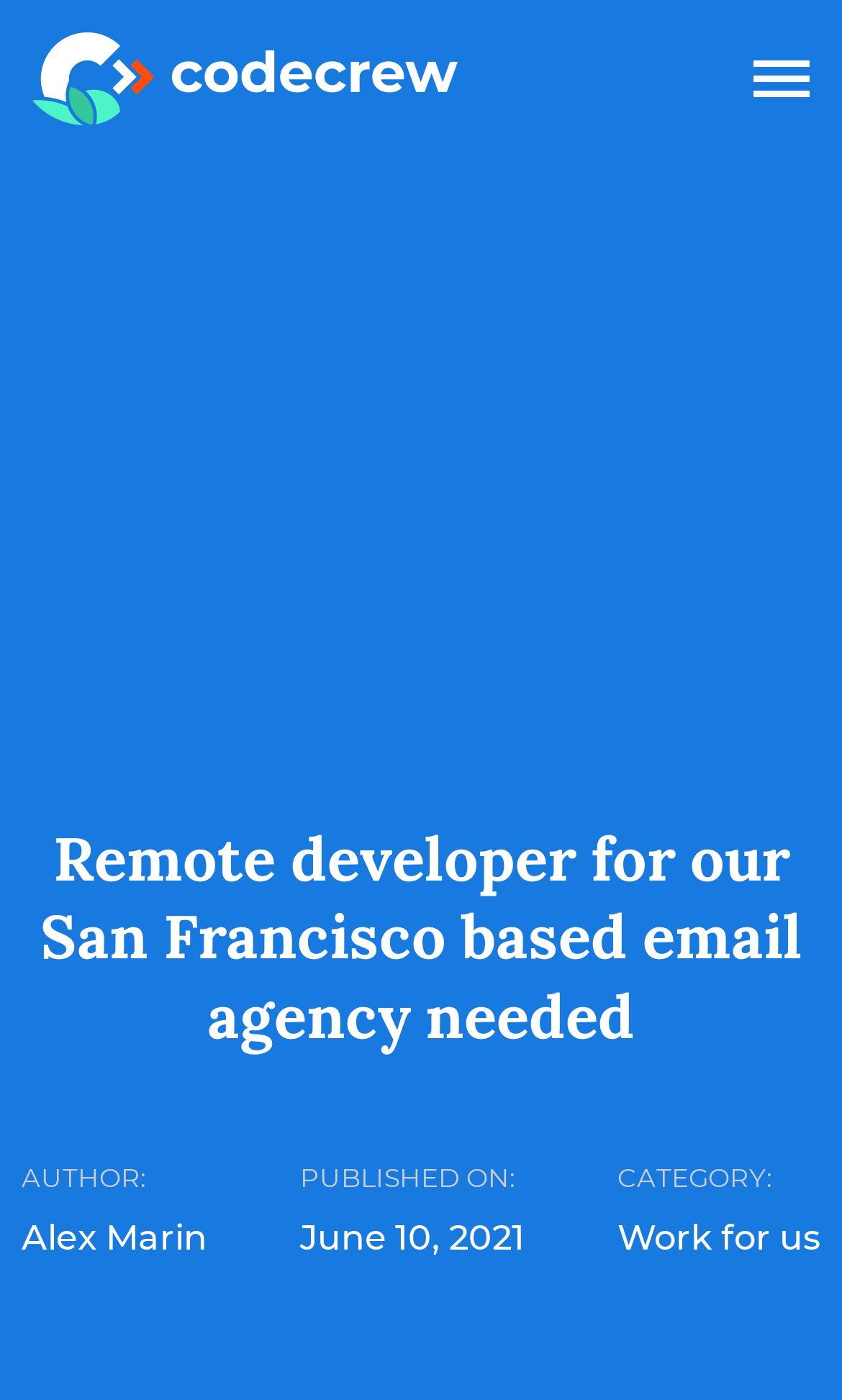Determine the main headline from the webpage and extract its text.

Remote developer for our San Francisco based email agency needed